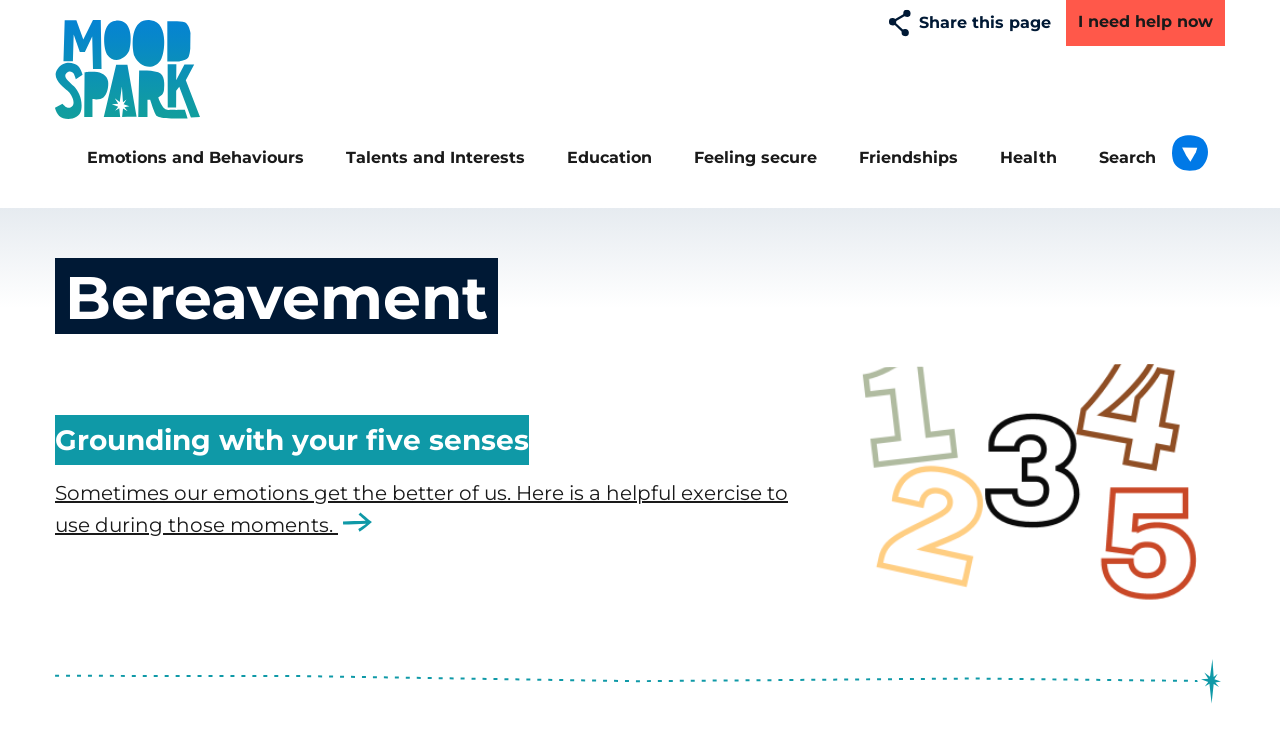What is the function of the search bar?
Refer to the image and provide a one-word or short phrase answer.

Searching the site